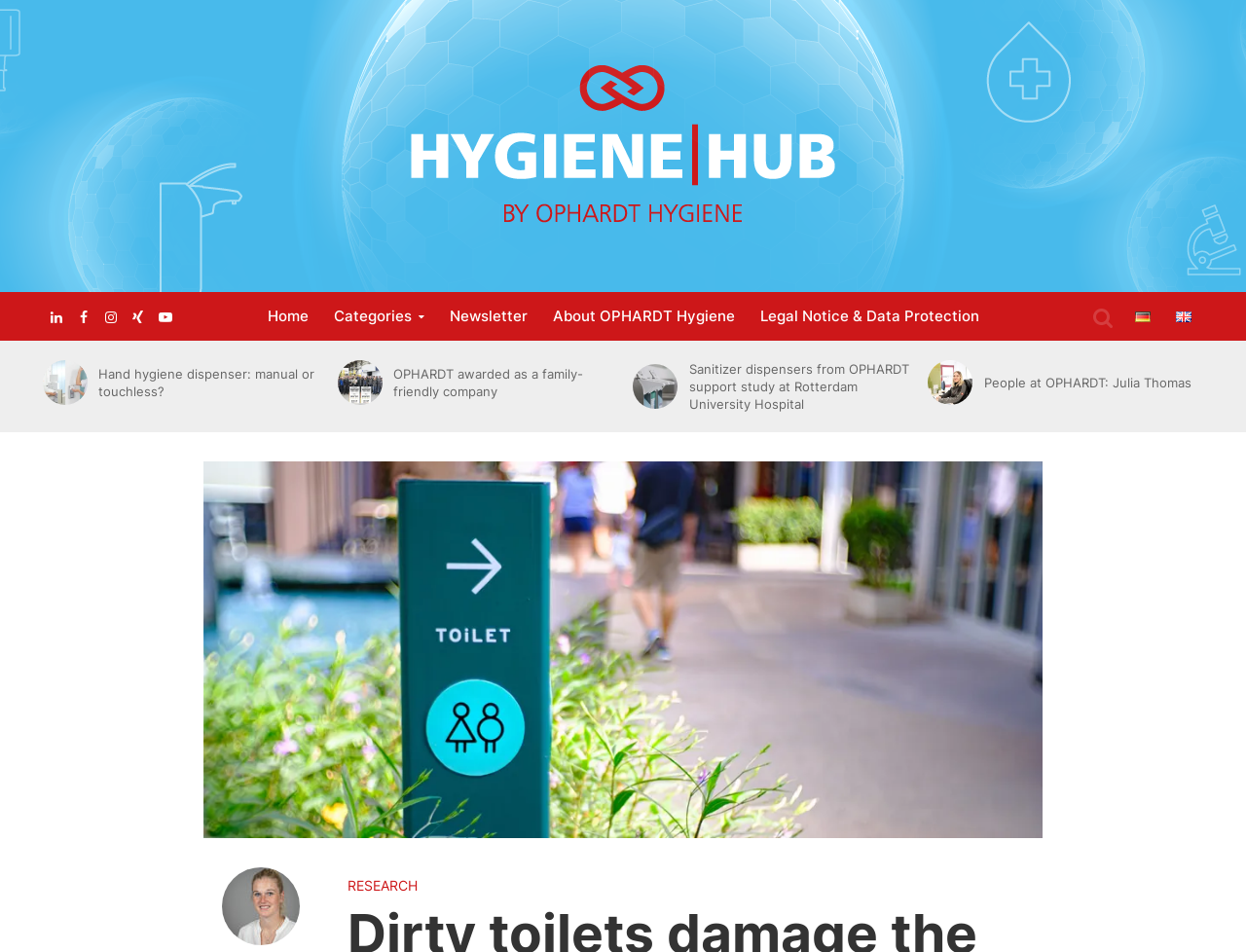Locate the coordinates of the bounding box for the clickable region that fulfills this instruction: "View the About OPHARDT Hygiene page".

[0.433, 0.307, 0.6, 0.358]